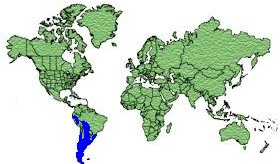Explain the image in a detailed and thorough manner.

This image displays a world map with a specific region highlighted in blue, which appears to represent a portion of South America. The shaded area likely indicates the natural habitat or geographical distribution of the Red Shoveler, a species of dabbling duck commonly found in wetlands and marshes throughout this region. The map provides a visual representation of the bird's range, helping viewers understand where this distinctive species can be found in the wild, emphasizing its habitat preferences and ecological significance.